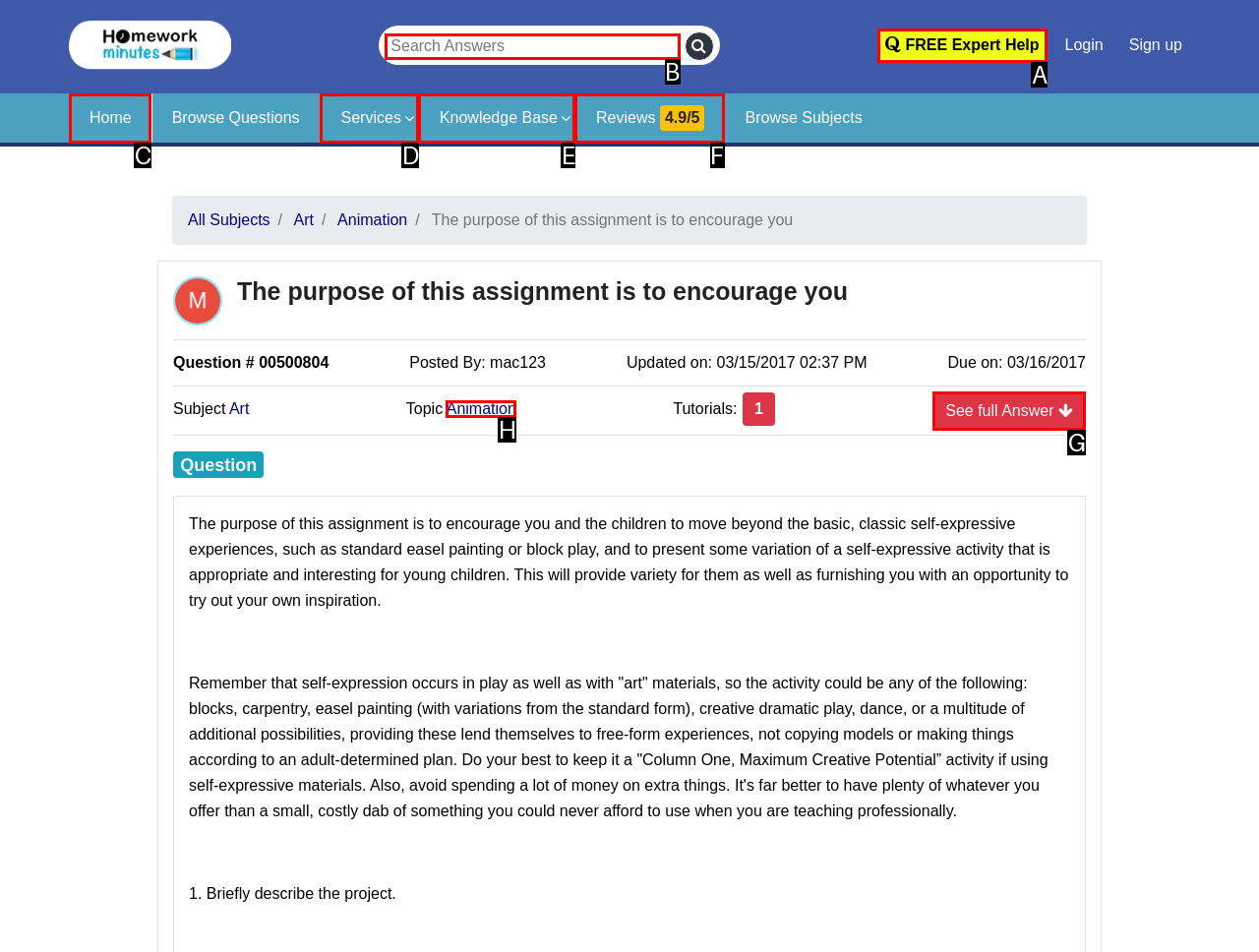Determine which option matches the element description: aria-label="Search Answers" name="keywords" placeholder="Search Answers"
Reply with the letter of the appropriate option from the options provided.

B